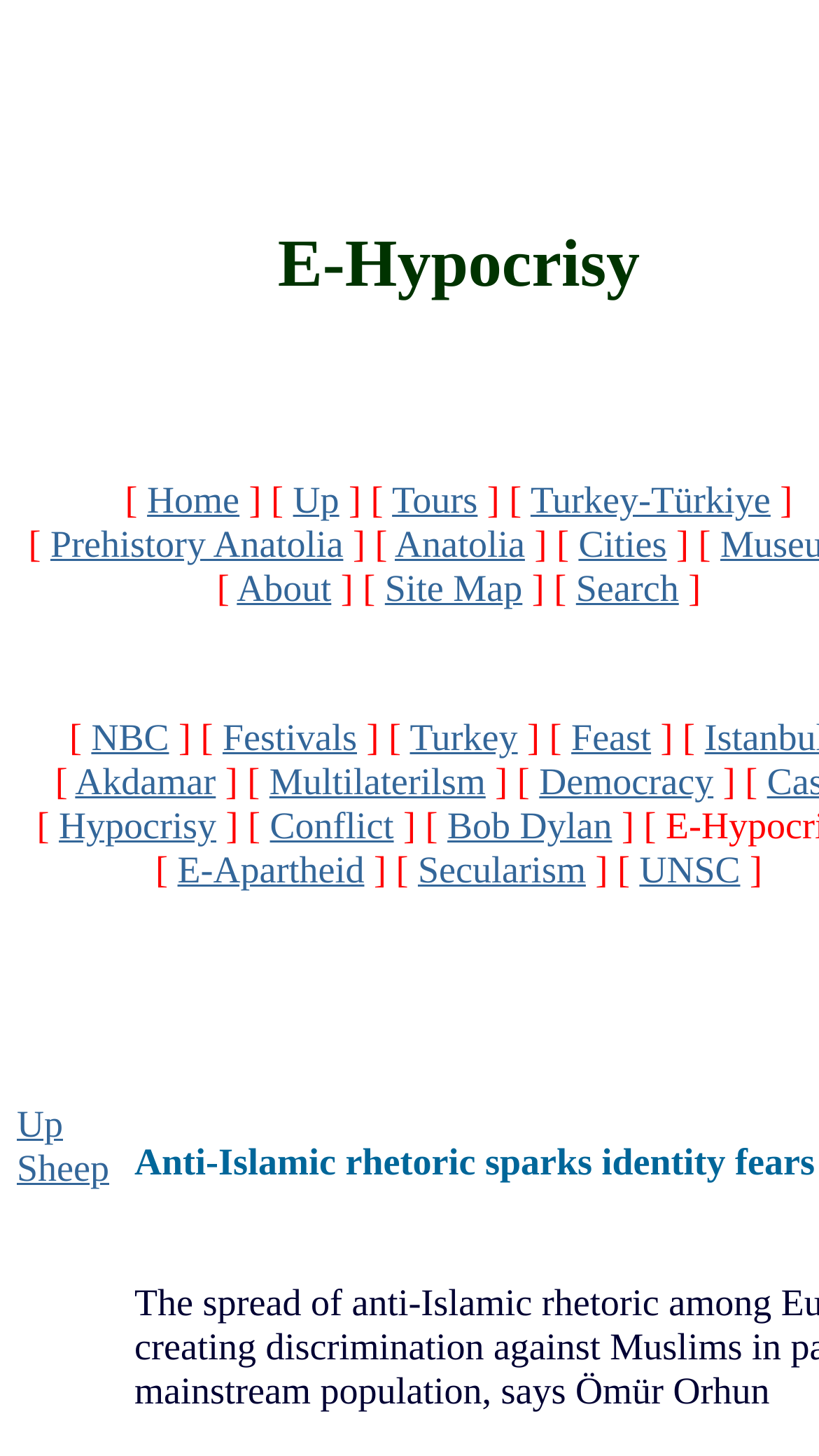Using the provided description: "Turkey", find the bounding box coordinates of the corresponding UI element. The output should be four float numbers between 0 and 1, in the format [left, top, right, bottom].

[0.5, 0.492, 0.632, 0.521]